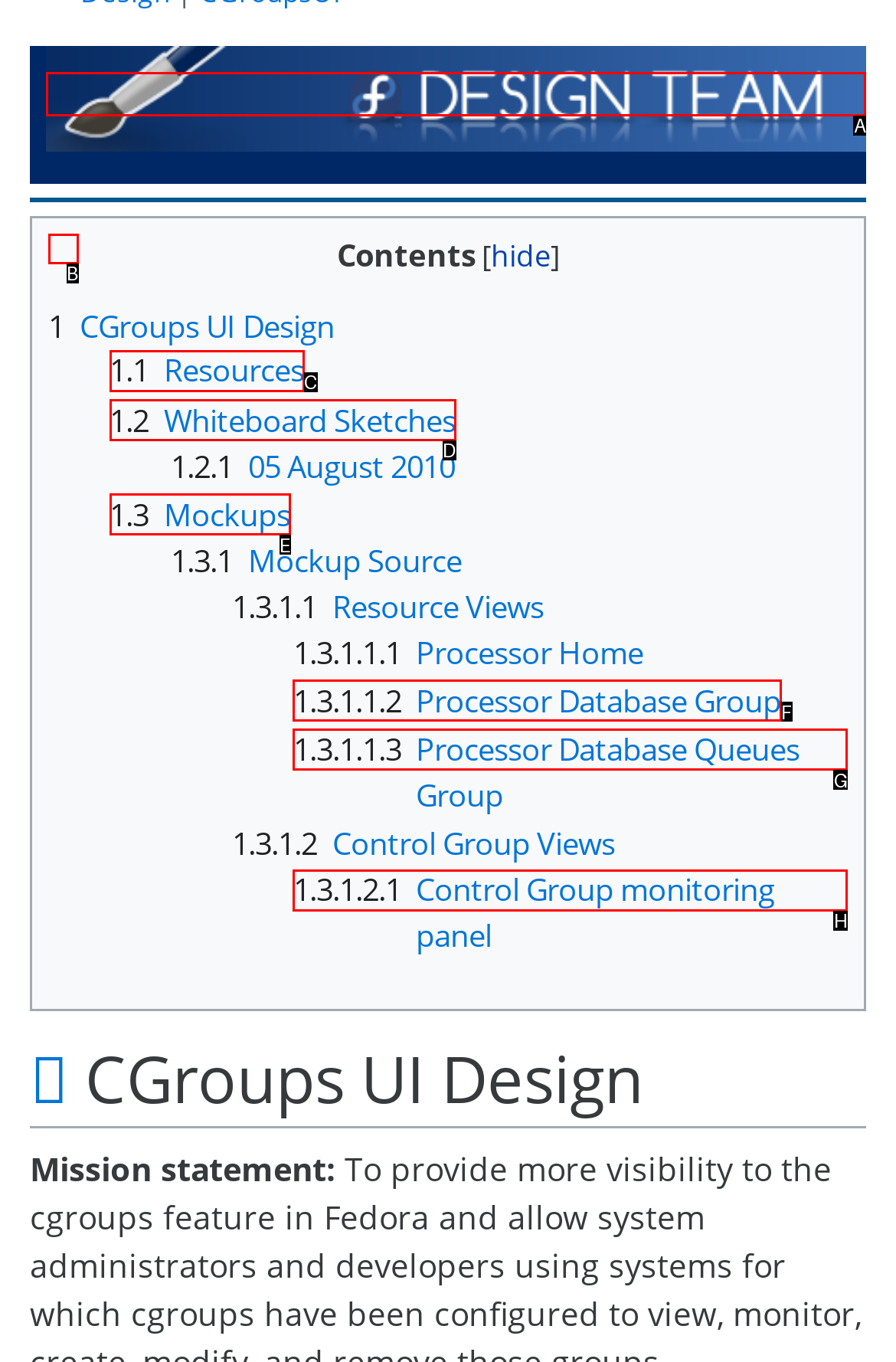Determine which option matches the element description: name="submit" value="Post Comment"
Reply with the letter of the appropriate option from the options provided.

None